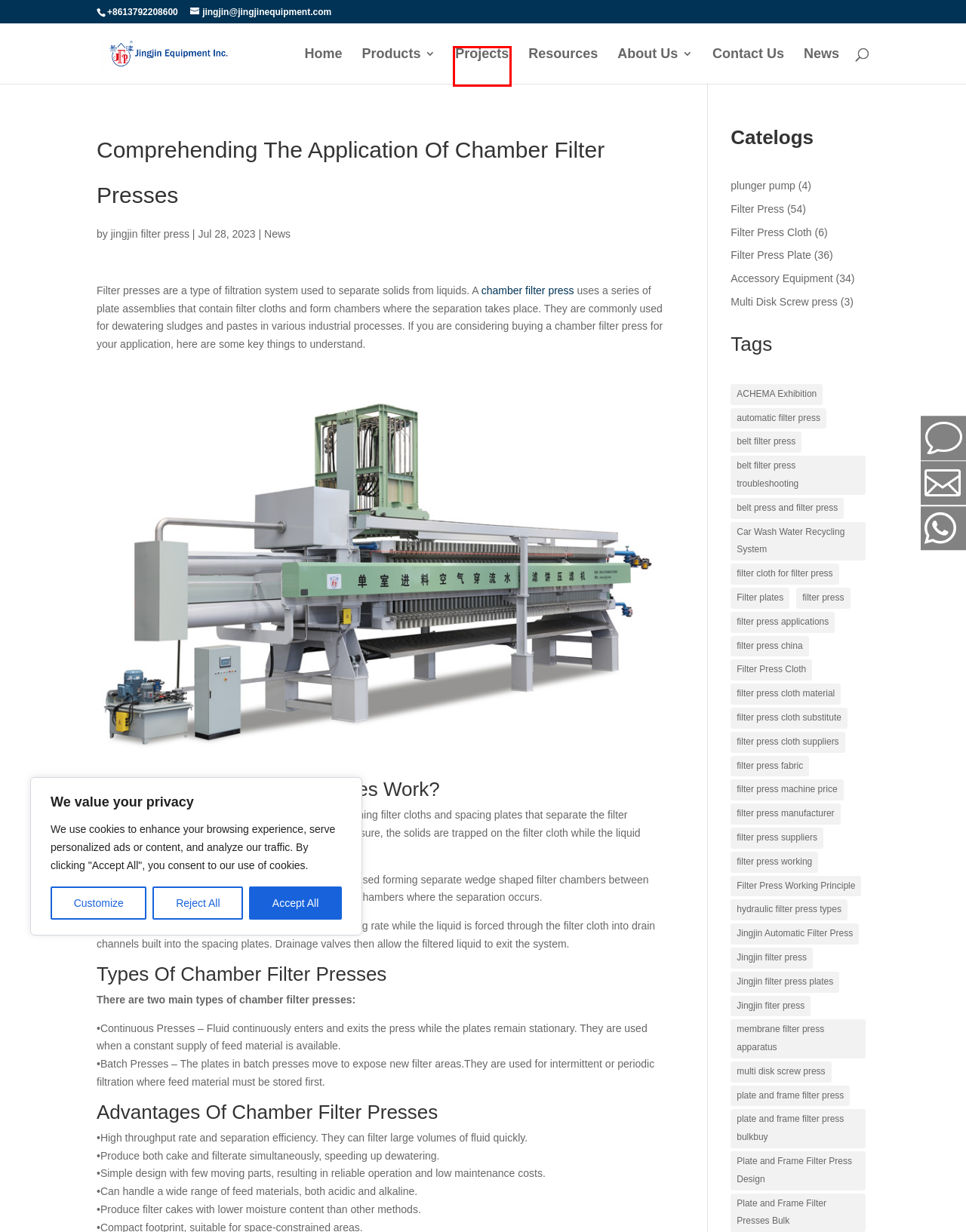You are given a screenshot of a webpage within which there is a red rectangle bounding box. Please choose the best webpage description that matches the new webpage after clicking the selected element in the bounding box. Here are the options:
A. filter press suppliers Archives - jingjin Filter press
B. wholesale Chamber filter press - jingjin Filter press
C. Project Archives - jingjin Filter press
D. ACHEMA Exhibition Archives - jingjin Filter press
E. plunger pump - jingjin Filter press
F. Filter Press Cloth Archives - jingjin Filter press
G. Resources - jingjin Filter press
H. Car Wash Water Recycling System Archives - jingjin Filter press

C